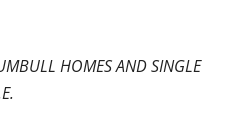Explain in detail what you see in the image.

The image features a textual element that is part of a comprehensive description related to "Trumbull Homes," highlighting the availability and details of housing options. It emphasizes the inclusion of Trumbull Homes and single-family homes located on Wick Street S.E. in Warren, Ohio. The context suggests a focus on community living and specific housing programs that cater to families and individuals looking for accessible and affordable housing solutions. Key aspects mentioned may include information about unit types, accessibility features, and the community's amenities, indicating a supportive living environment within the area.